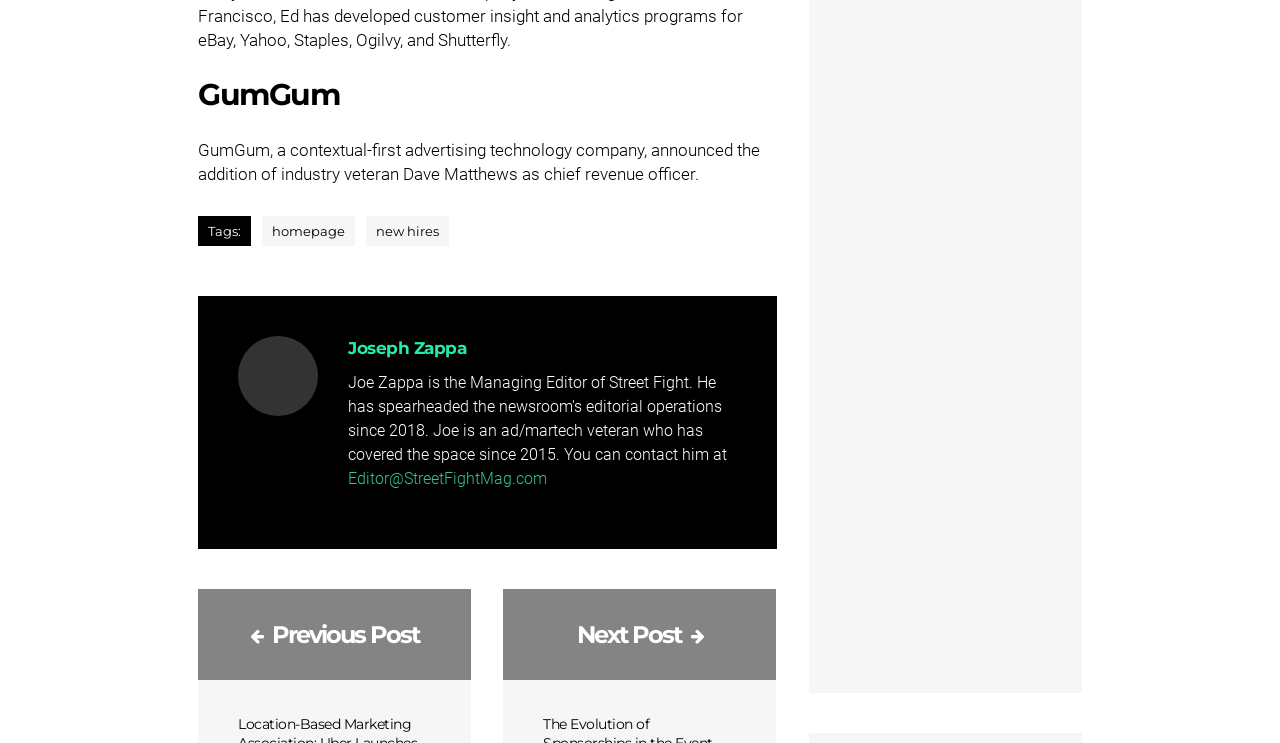What is the company name mentioned in the heading?
Please give a detailed answer to the question using the information shown in the image.

The company name is mentioned in the heading element with the text 'GumGum' which is located at the top of the webpage with a bounding box coordinate of [0.155, 0.103, 0.607, 0.152].